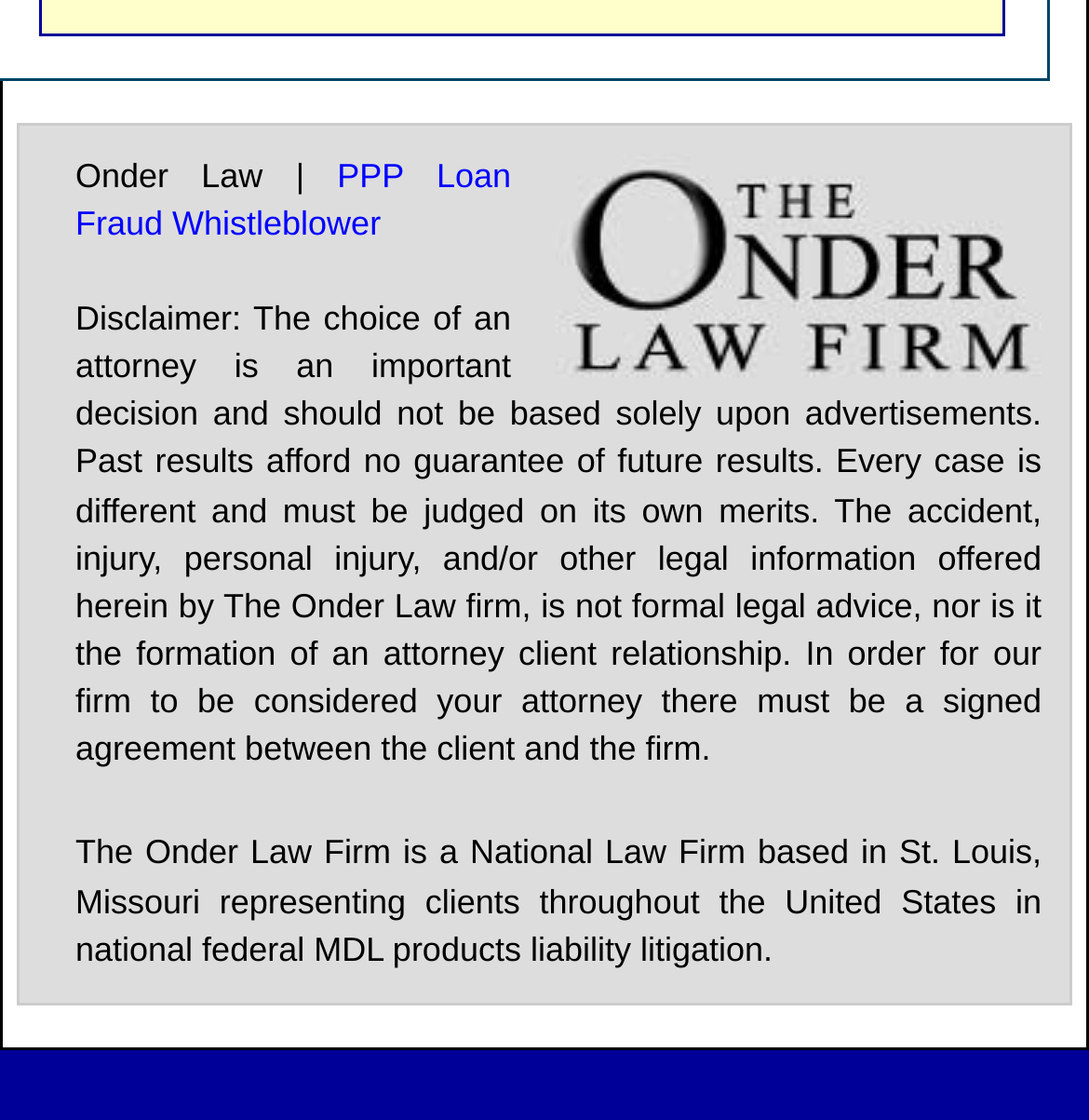Please identify the bounding box coordinates of the clickable area that will allow you to execute the instruction: "Visit PPP Loan Fraud Whistleblower".

[0.069, 0.139, 0.469, 0.216]